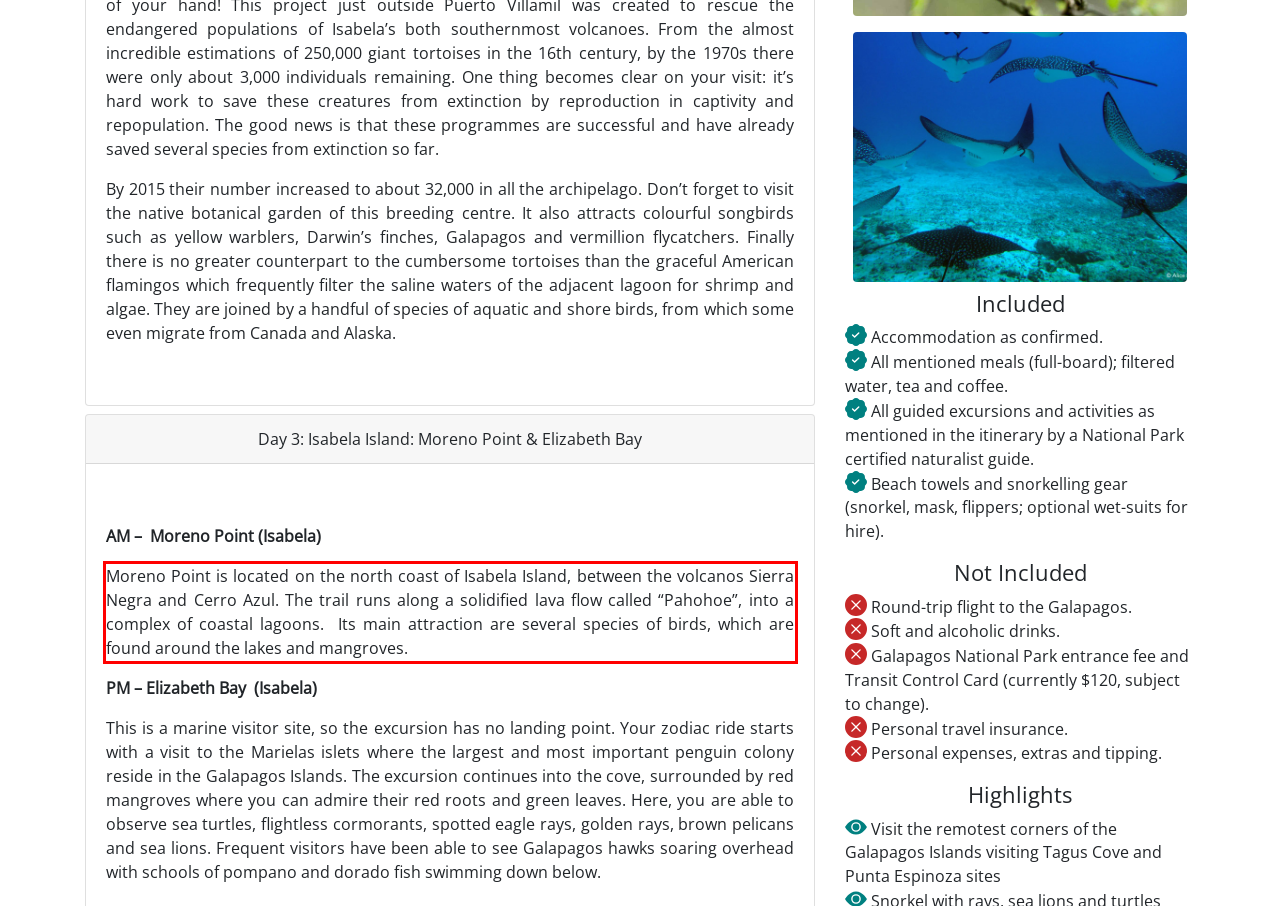Please use OCR to extract the text content from the red bounding box in the provided webpage screenshot.

Moreno Point is located on the north coast of Isabela Island, between the volcanos Sierra Negra and Cerro Azul. The trail runs along a solidified lava flow called “Pahohoe”, into a complex of coastal lagoons. Its main attraction are several species of birds, which are found around the lakes and mangroves.